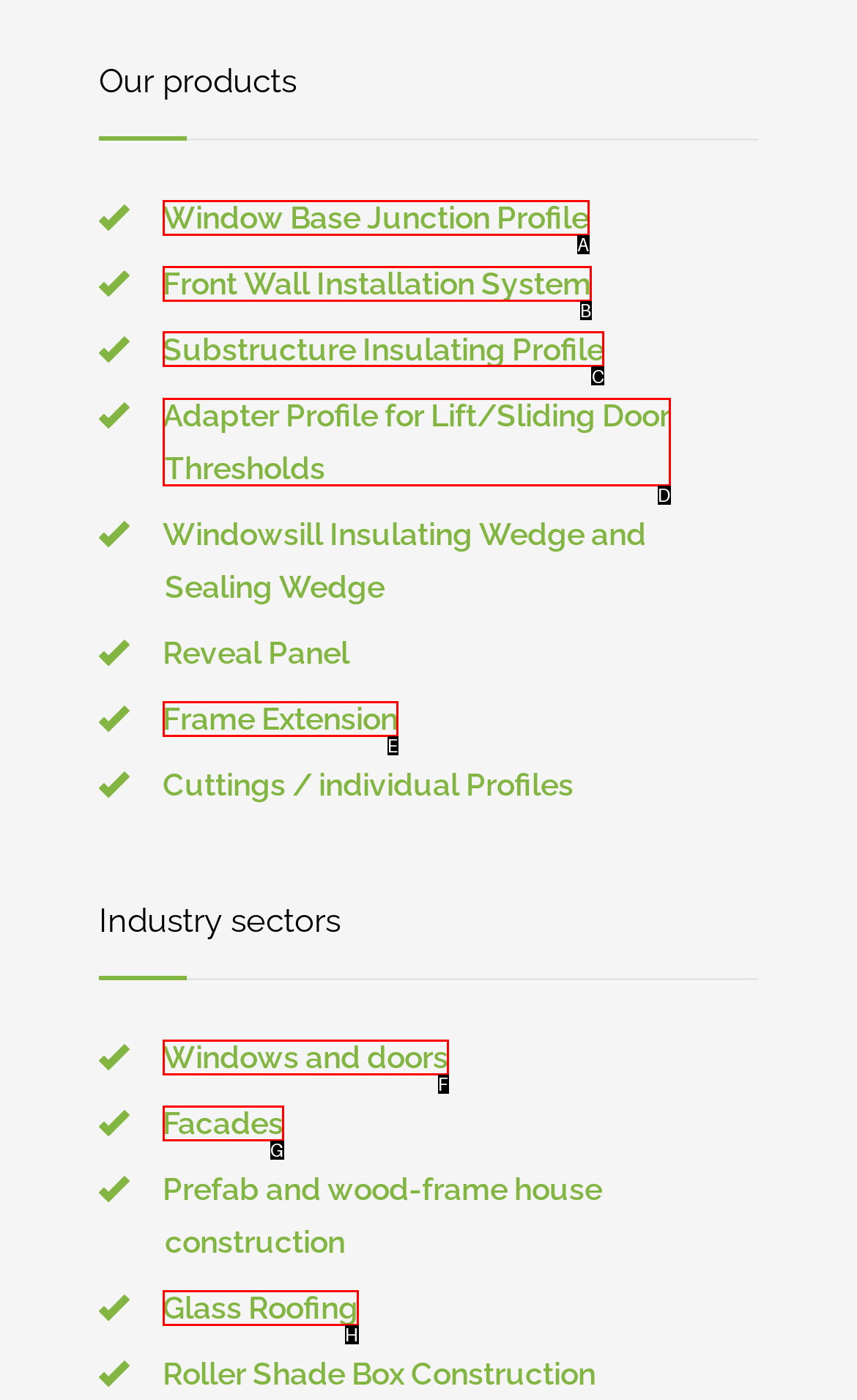Indicate the HTML element to be clicked to accomplish this task: Discover Substructure Insulating Profile Respond using the letter of the correct option.

C